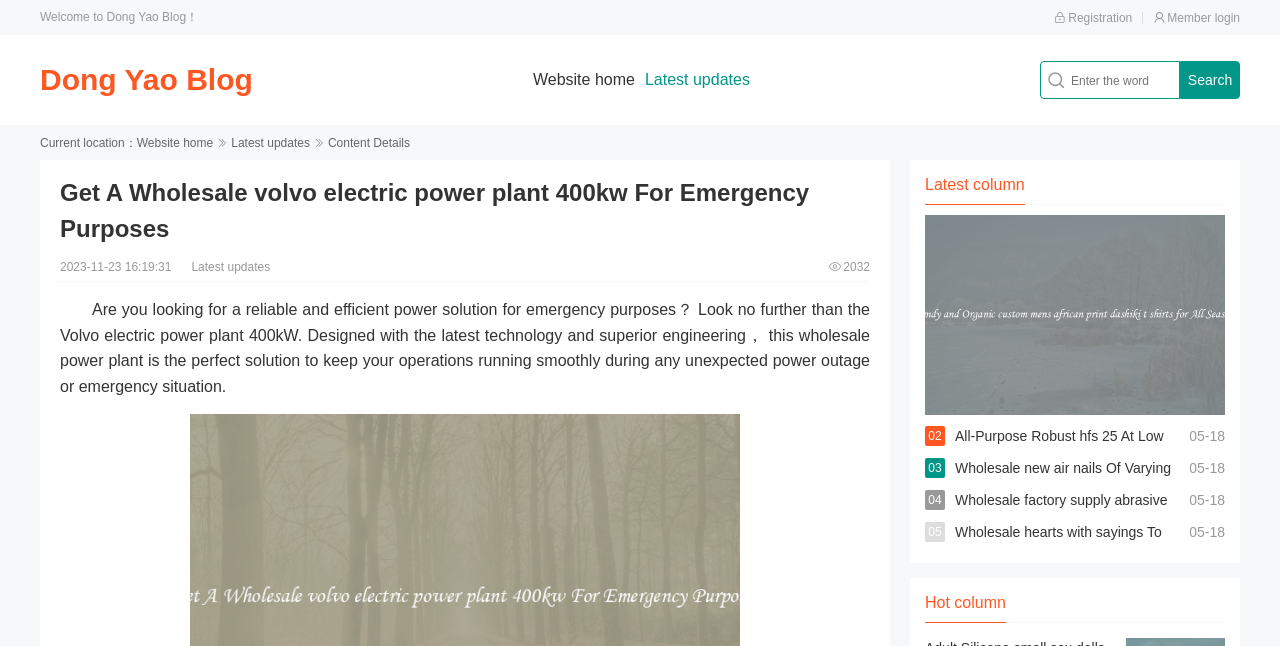Find the bounding box coordinates of the clickable area required to complete the following action: "Click on the 'SIGN IN' link".

None